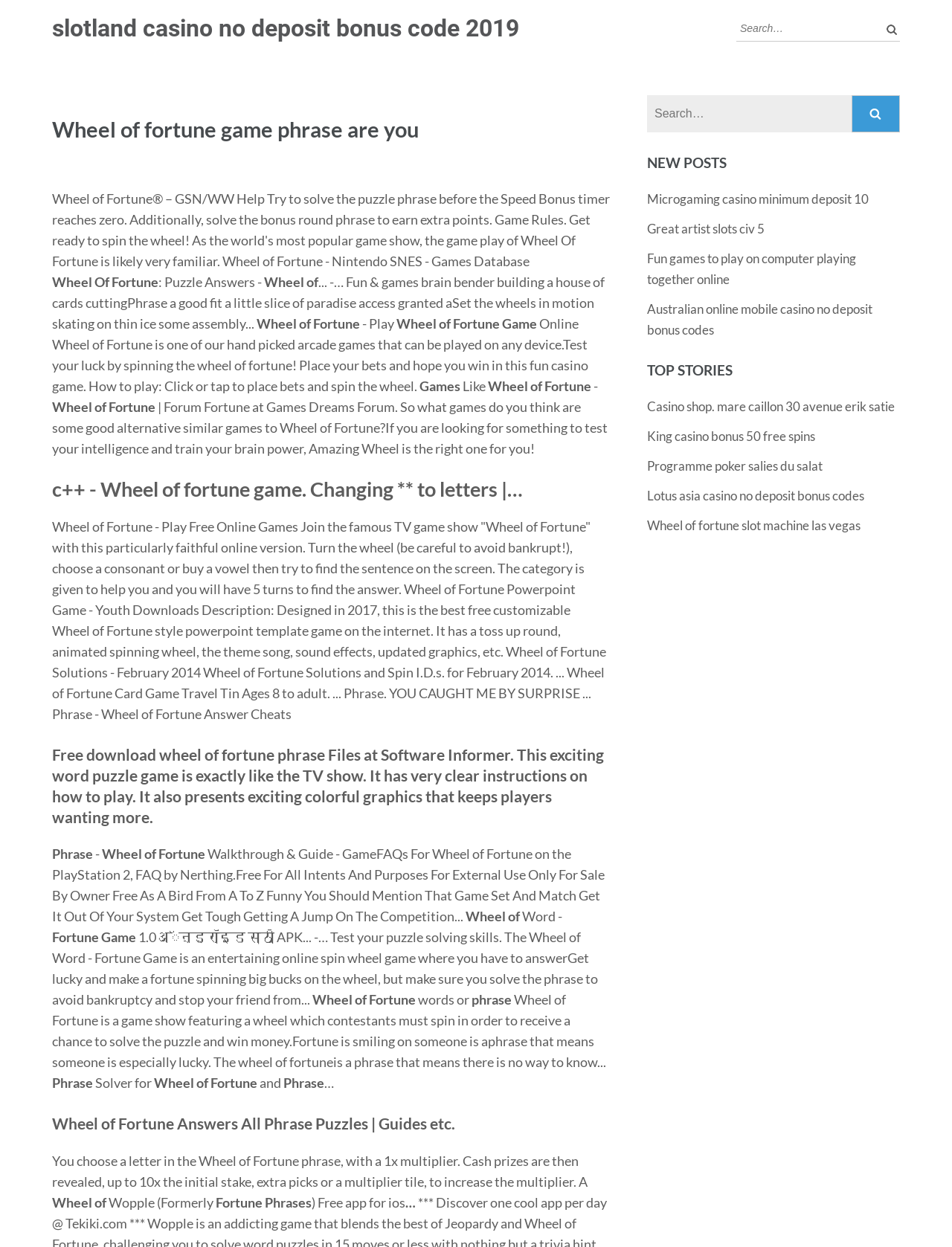Predict the bounding box for the UI component with the following description: "parent_node: Search: value="Search"".

[0.895, 0.076, 0.945, 0.106]